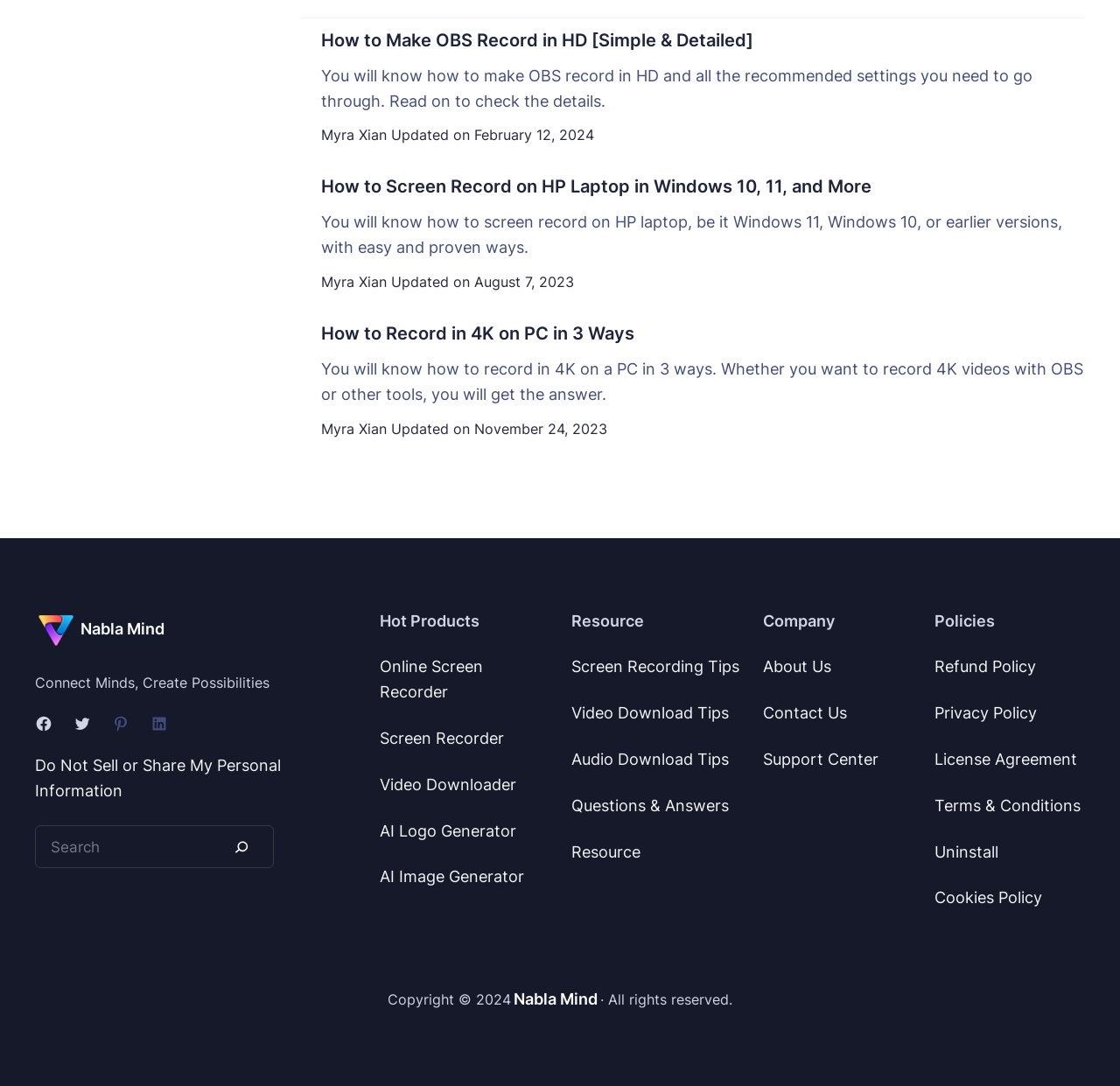What is the purpose of the 'Hot Products' section?
Give a comprehensive and detailed explanation for the question.

The 'Hot Products' section contains links to various products such as 'Online Screen Recorder', 'Screen Recorder', and 'Video Downloader'. This suggests that the purpose of this section is to list popular products offered by the company.